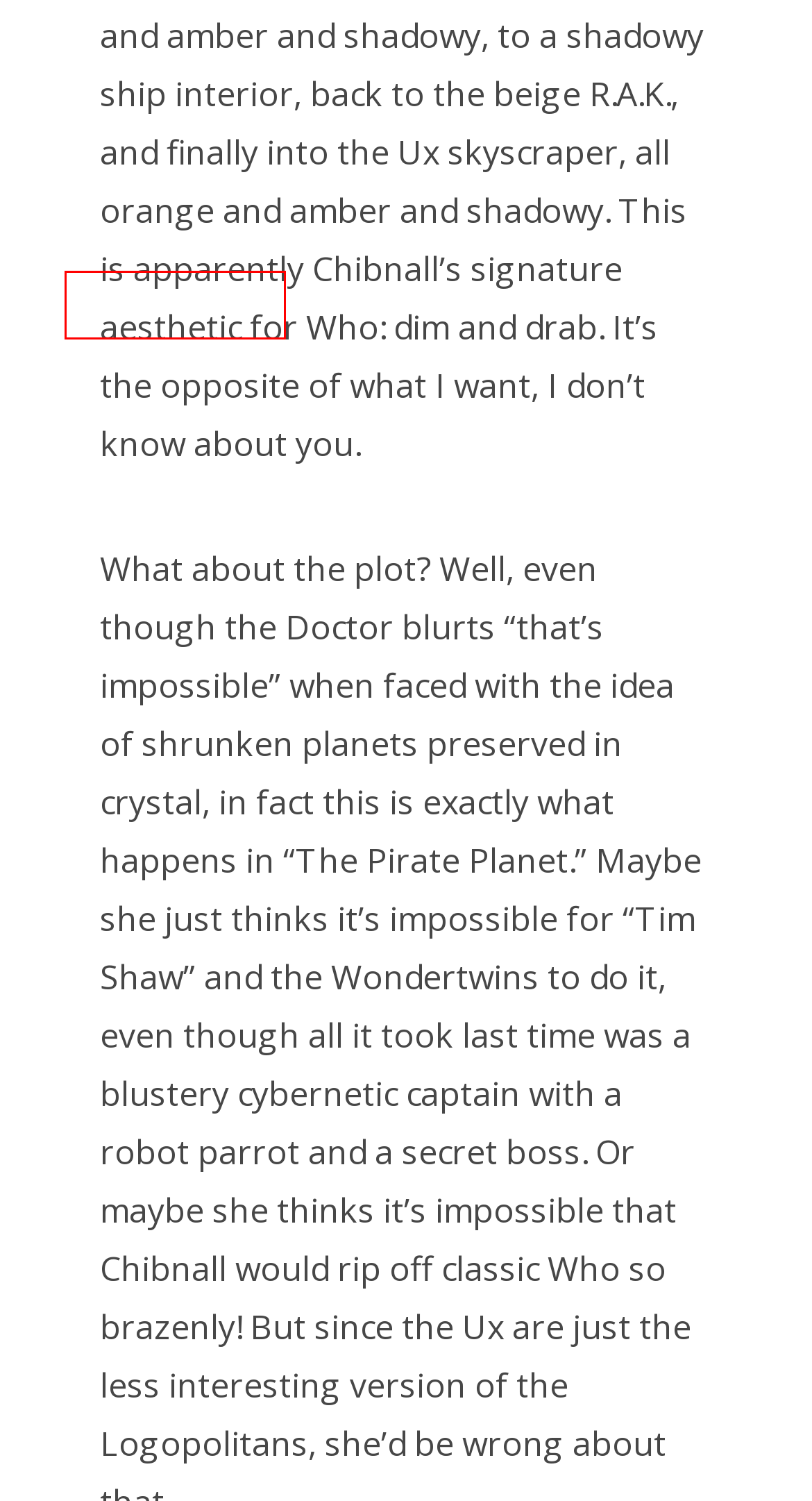You are presented with a screenshot of a webpage containing a red bounding box around a particular UI element. Select the best webpage description that matches the new webpage after clicking the element within the bounding box. Here are the candidates:
A. steven moffat – encyclops
B. david tennant – encyclops
C. the master – encyclops
D. daleks – encyclops
E. maisie williams – encyclops
F. clara oswald – encyclops
G. firefly – encyclops
H. missy – encyclops

B